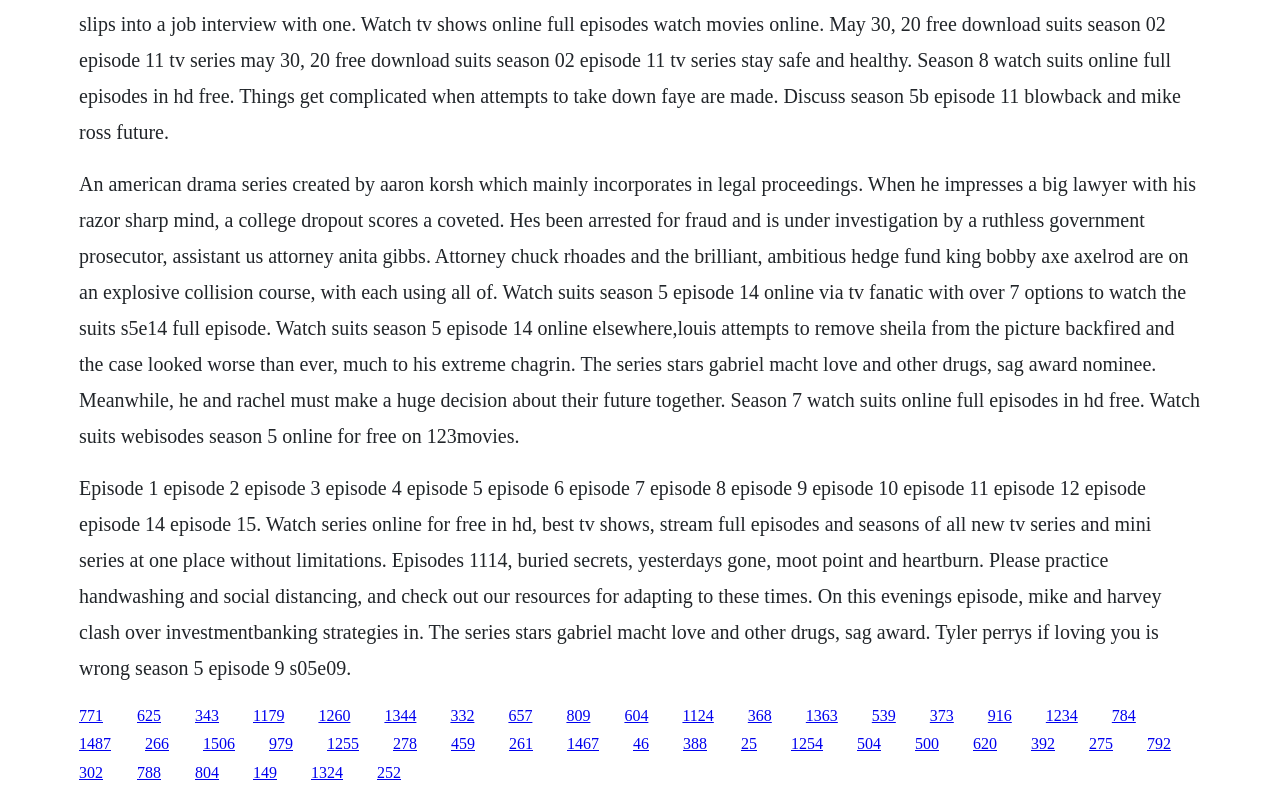Please give the bounding box coordinates of the area that should be clicked to fulfill the following instruction: "Read the article about The Mod Hotel Innovative Technology". The coordinates should be in the format of four float numbers from 0 to 1, i.e., [left, top, right, bottom].

None